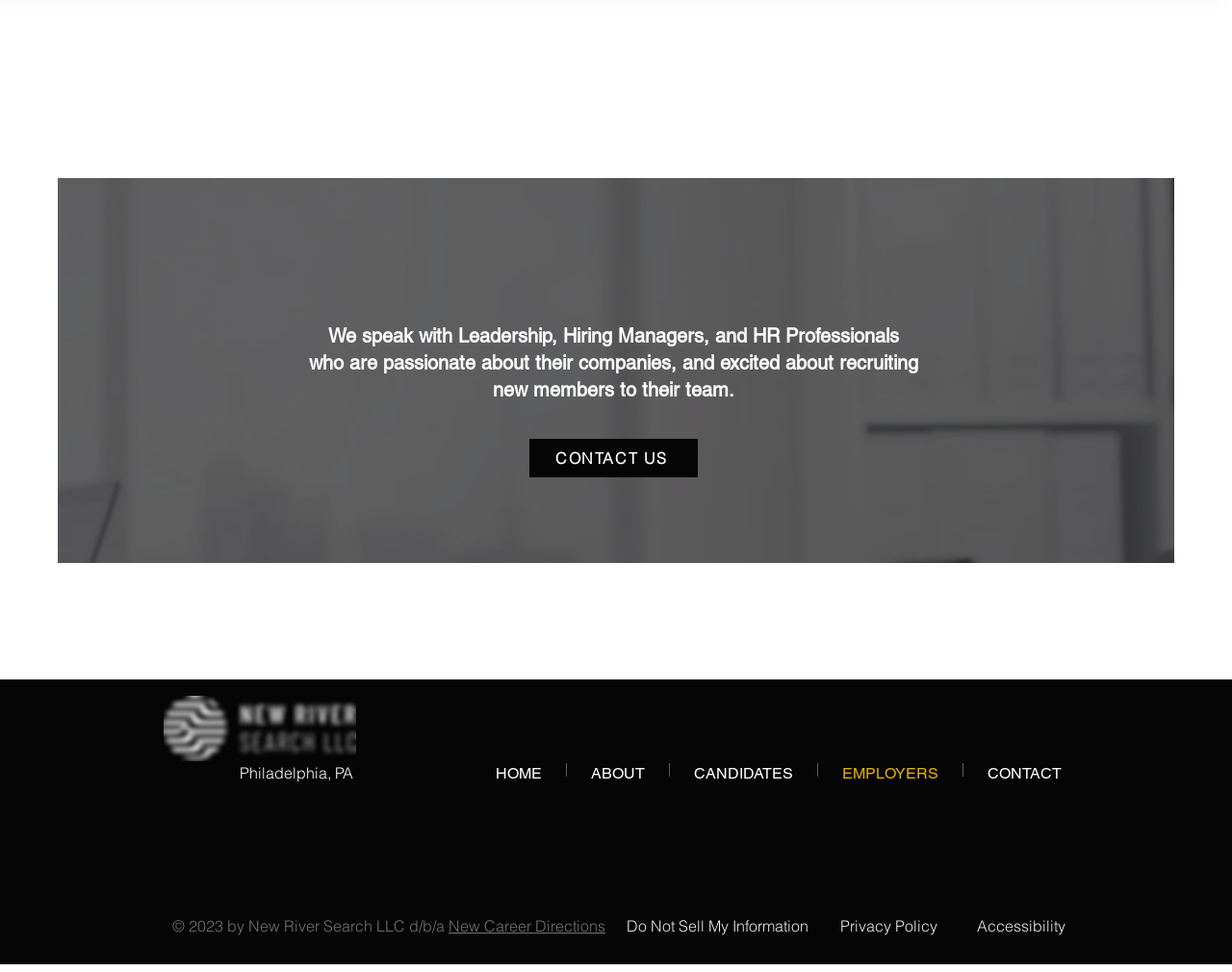Identify the bounding box coordinates of the clickable section necessary to follow the following instruction: "View the article 'Mastering French Bulldog Coats: A Comprehensive Guide'". The coordinates should be presented as four float numbers from 0 to 1, i.e., [left, top, right, bottom].

None